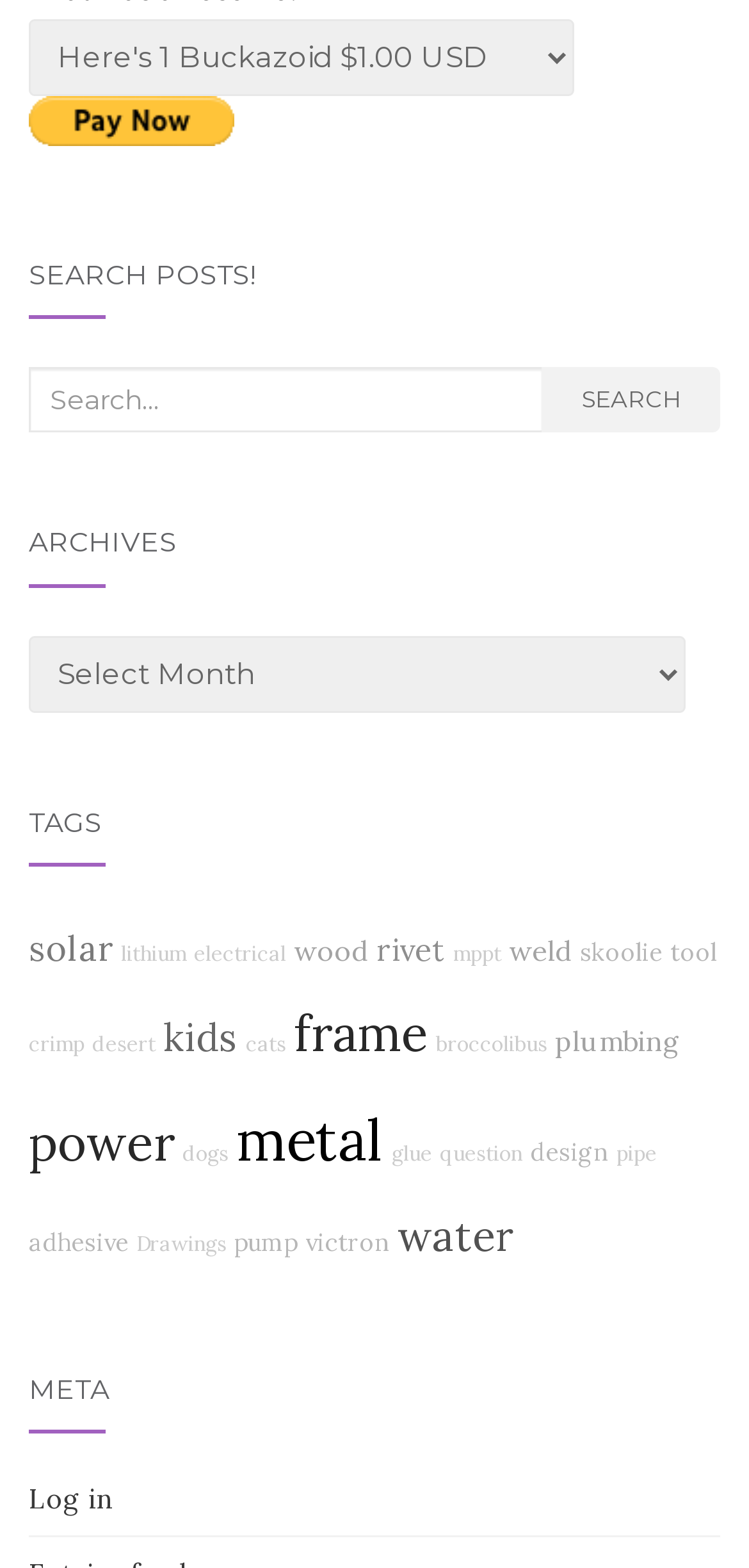Provide a brief response to the question using a single word or phrase: 
What is the text of the first heading?

SEARCH POSTS!